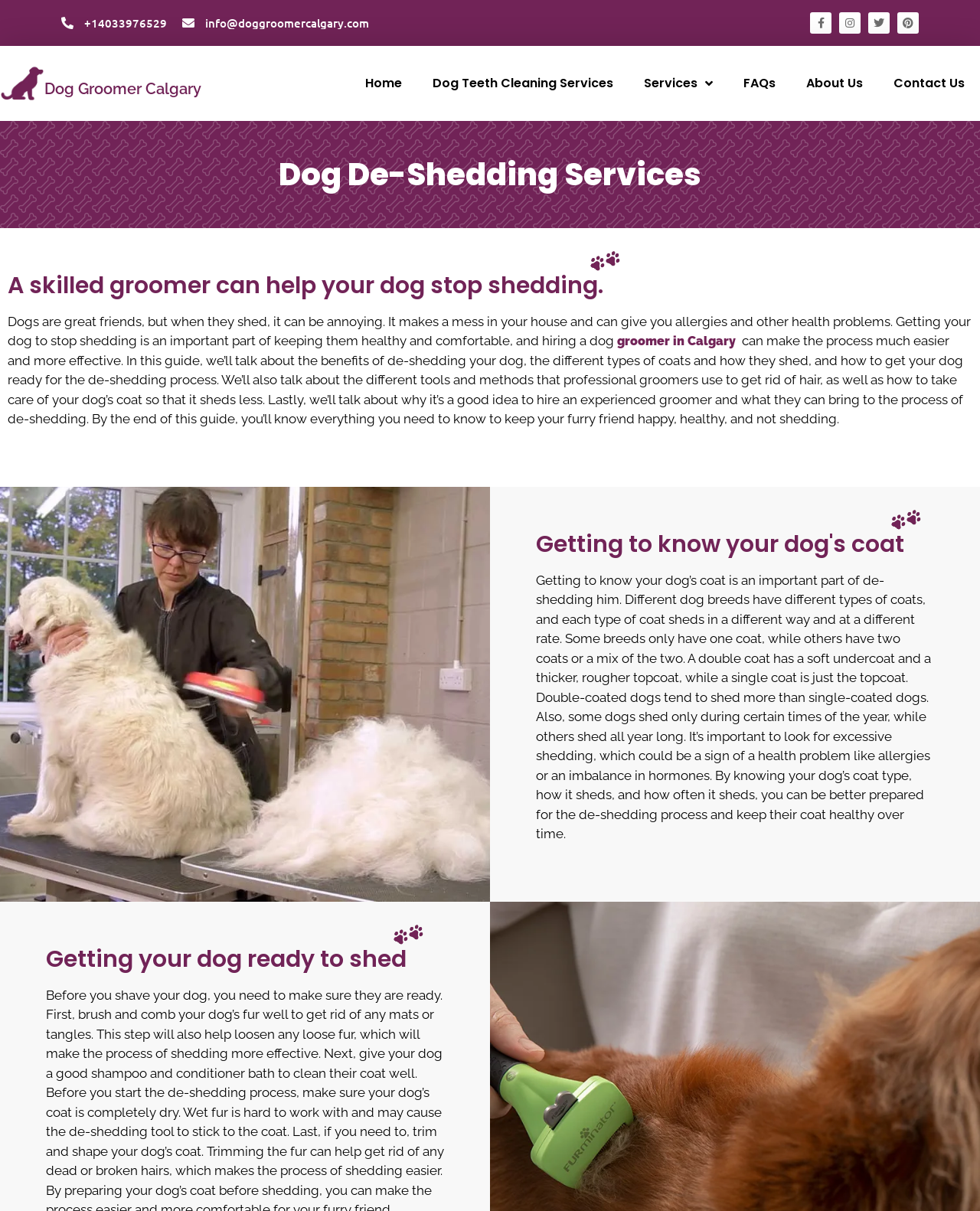From the given element description: "FAQs", find the bounding box for the UI element. Provide the coordinates as four float numbers between 0 and 1, in the order [left, top, right, bottom].

[0.743, 0.054, 0.807, 0.083]